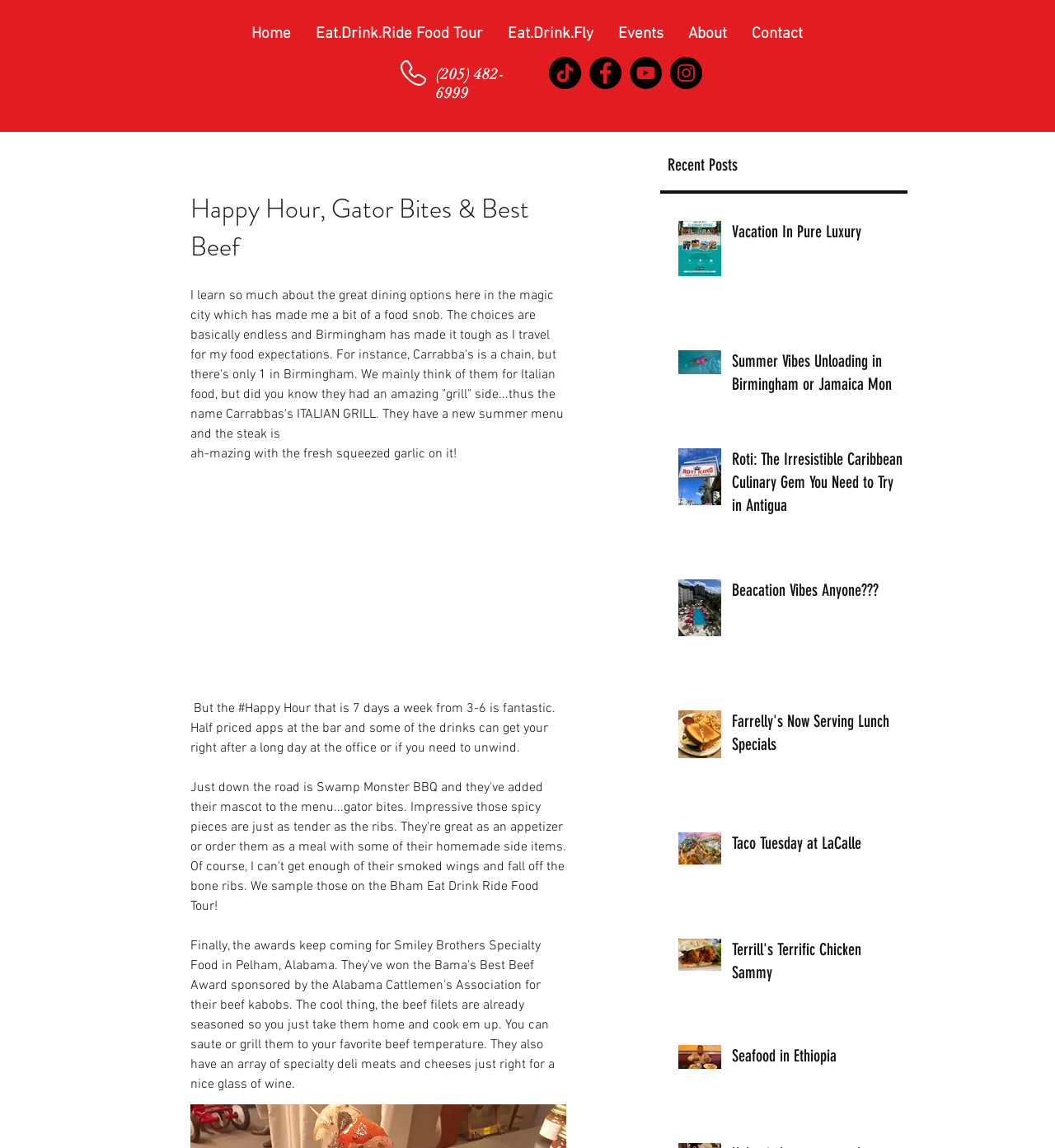Generate the title text from the webpage.

Happy Hour, Gator Bites & Best Beef